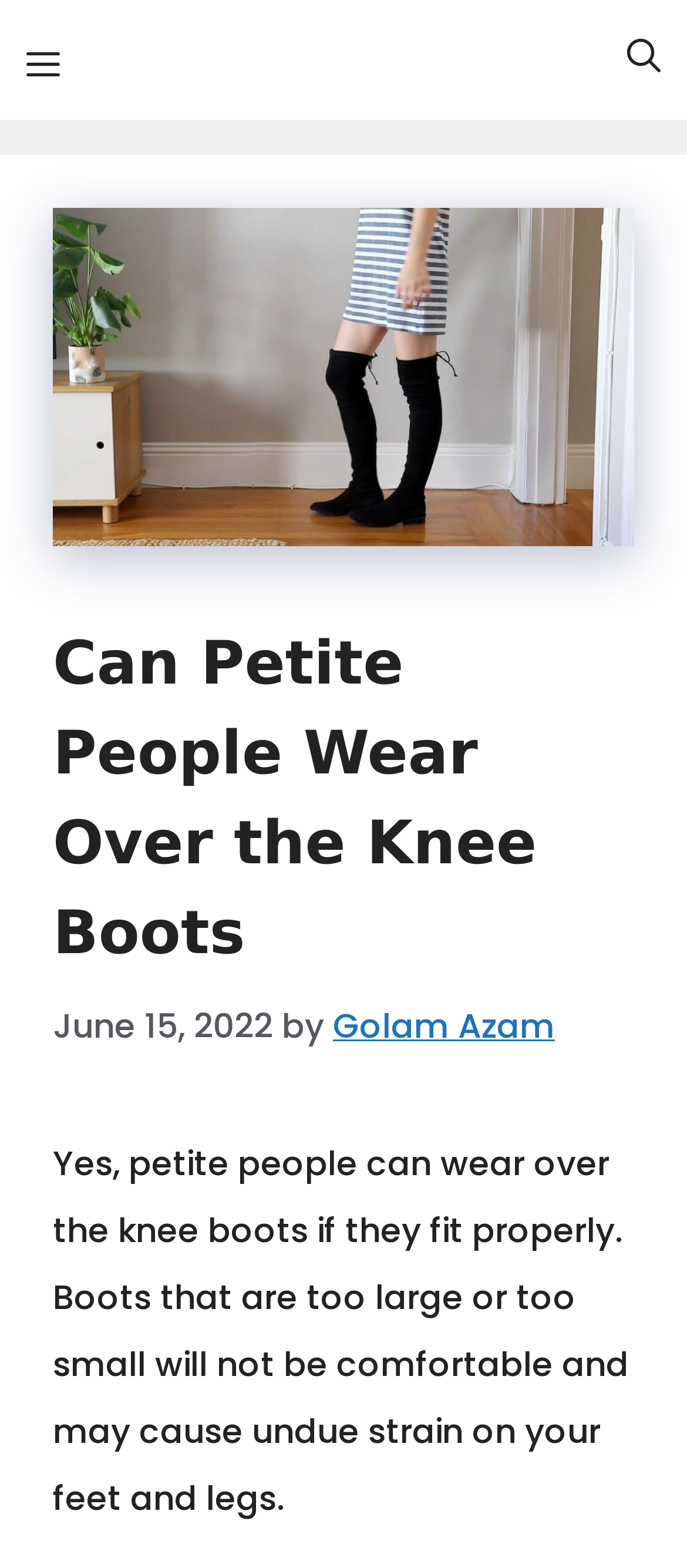Answer the following query with a single word or phrase:
What is the main image on the webpage about?

Over The Knee Boots for Petites